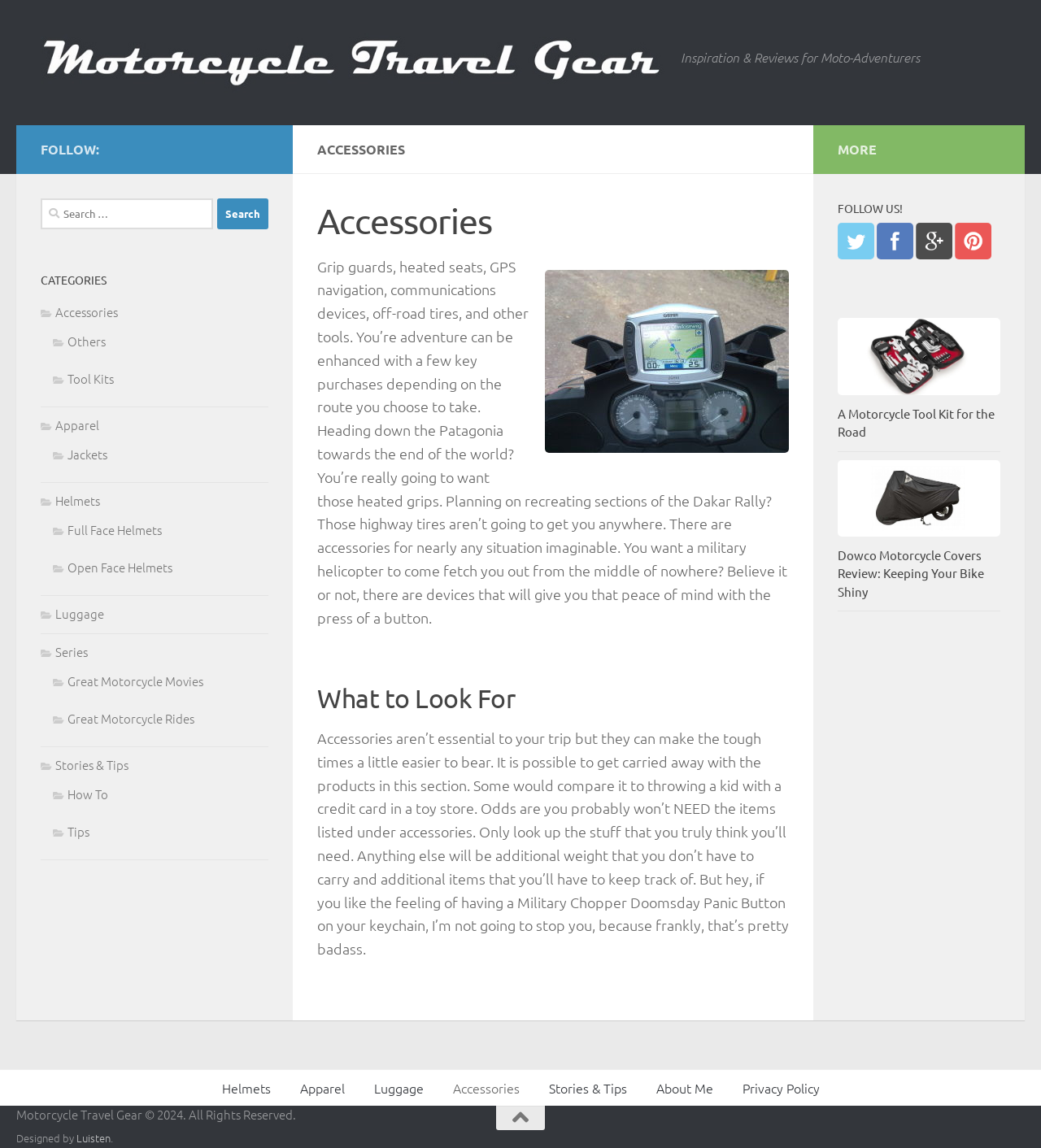What is the name of the social media platform with a bird logo?
Could you please answer the question thoroughly and with as much detail as possible?

The webpage has a section 'FOLLOW US!' that lists various social media platforms, including Twitter, which is represented by a bird logo.